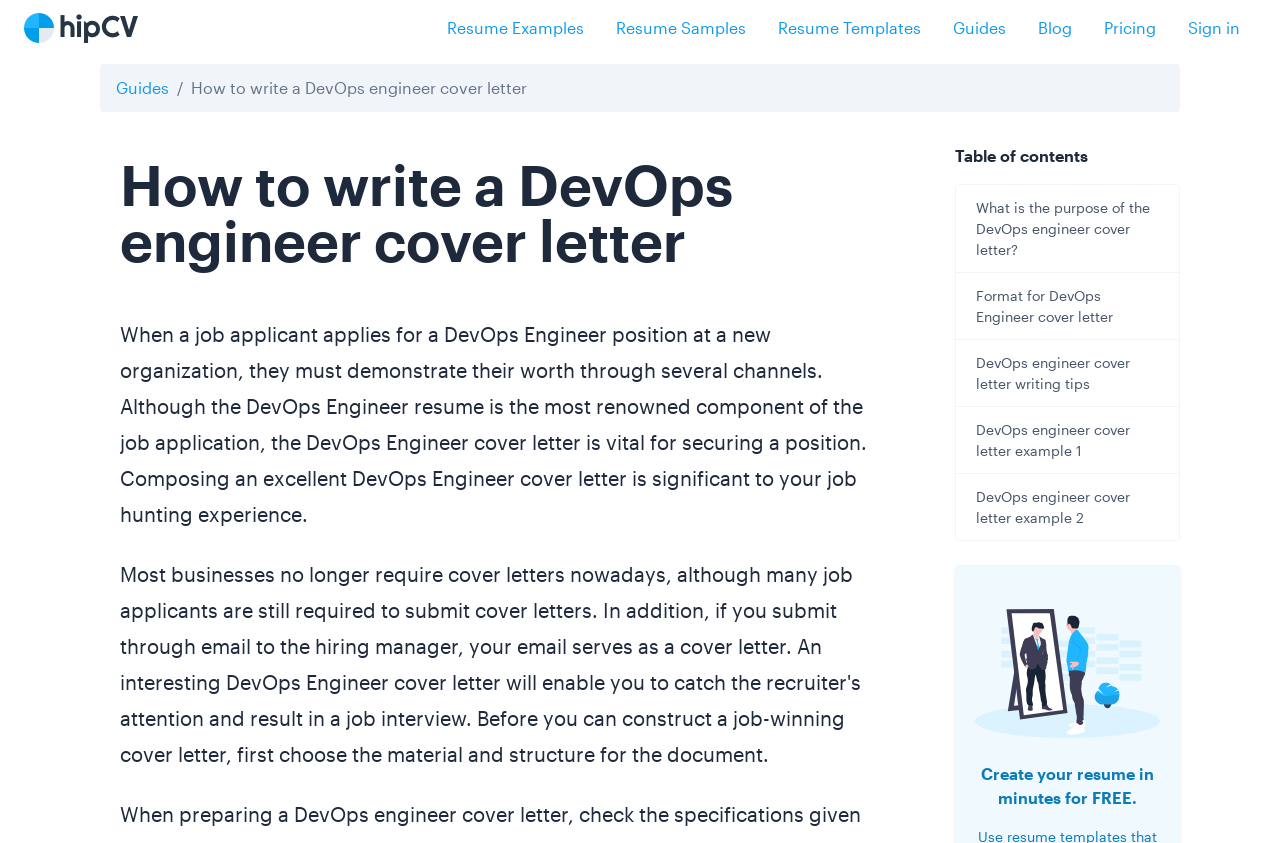Please extract and provide the main headline of the webpage.

How to write a DevOps engineer cover letter